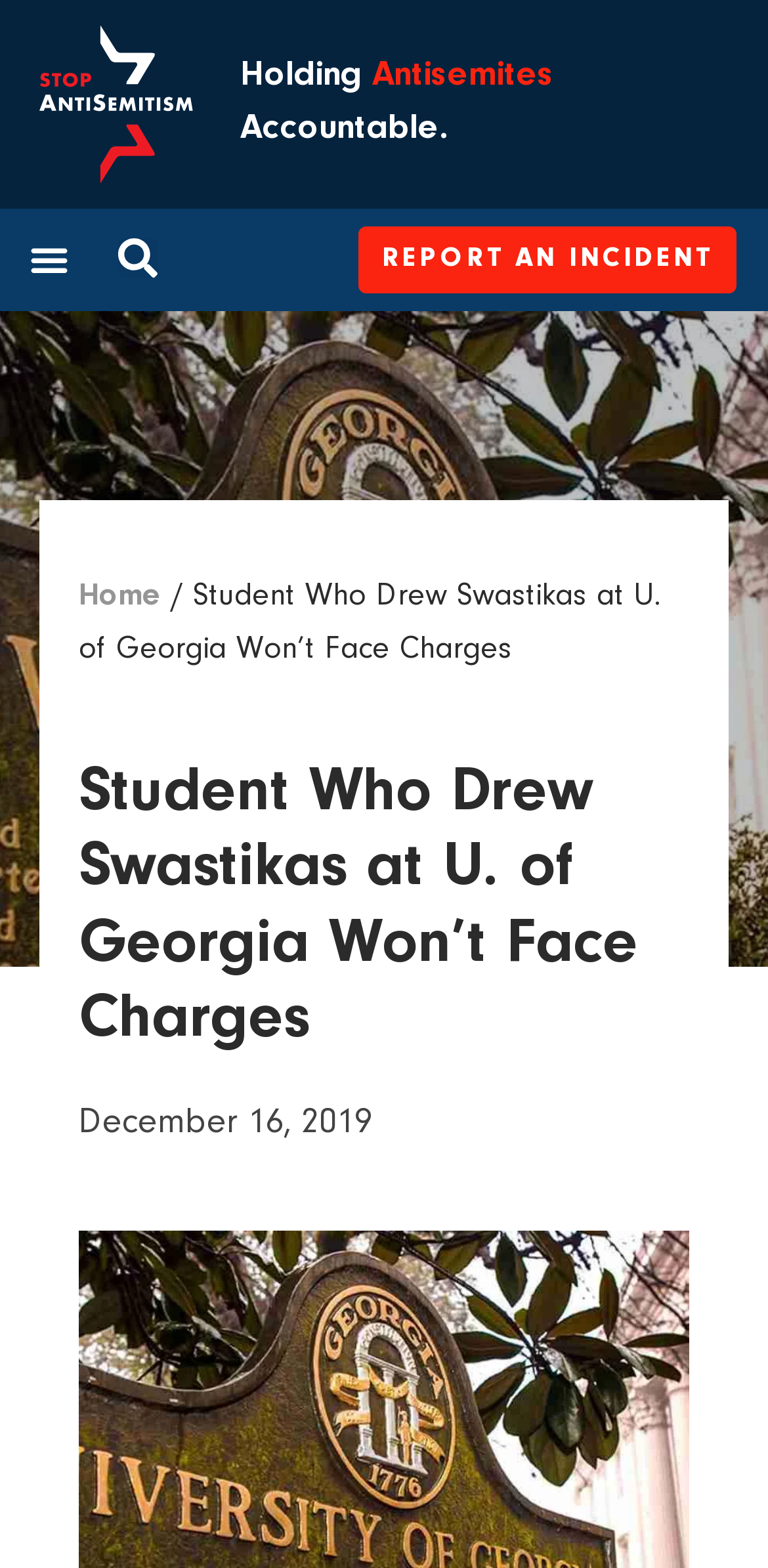Locate the primary heading on the webpage and return its text.

Student Who Drew Swastikas at U. of Georgia Won’t Face Charges